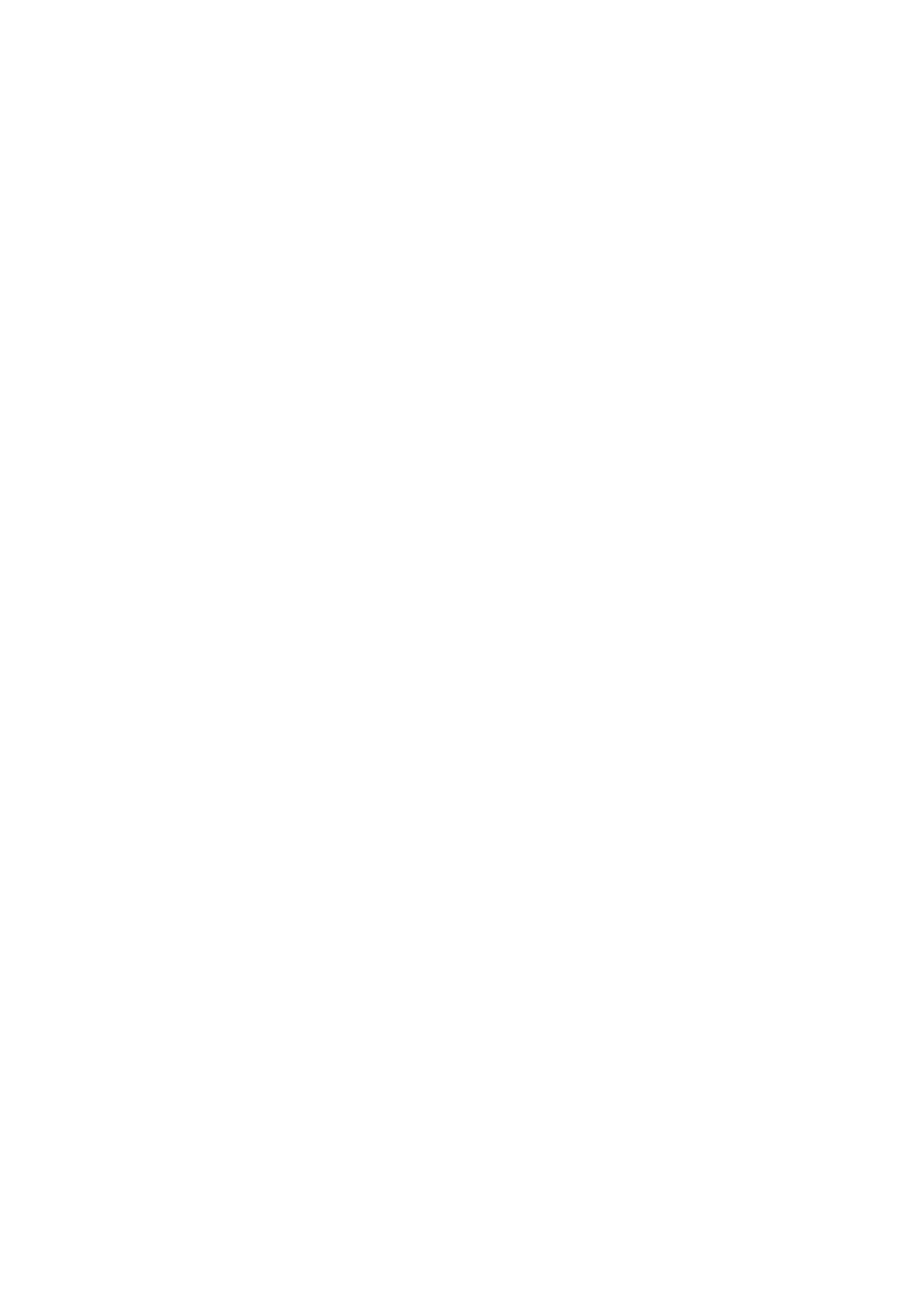Respond with a single word or phrase to the following question:
How many links are there on the webpage?

24